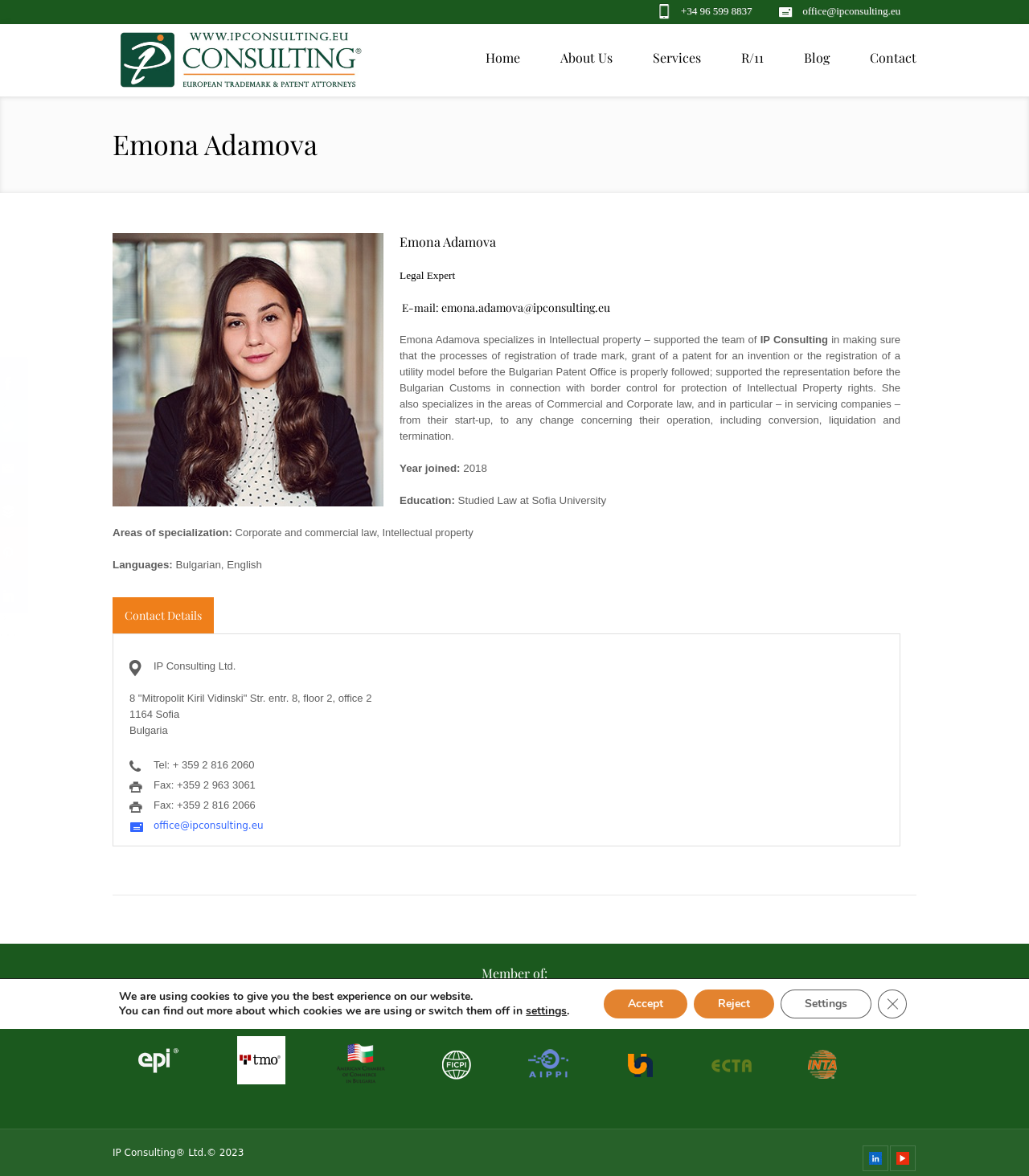Pinpoint the bounding box coordinates of the area that should be clicked to complete the following instruction: "Send an email to office@ipconsulting.eu". The coordinates must be given as four float numbers between 0 and 1, i.e., [left, top, right, bottom].

[0.78, 0.004, 0.875, 0.014]